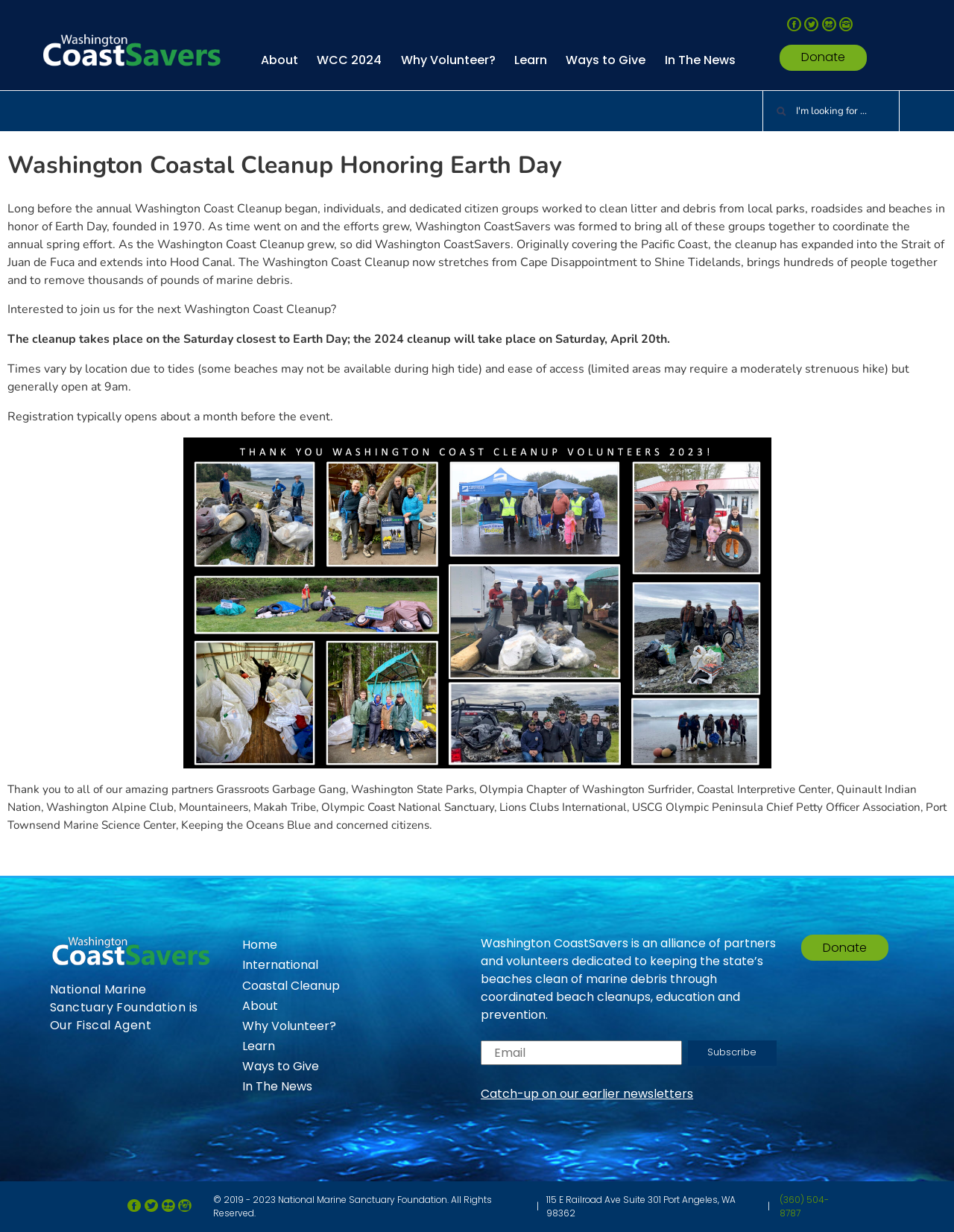Please identify the bounding box coordinates of the area I need to click to accomplish the following instruction: "Subscribe to the newsletter".

[0.721, 0.844, 0.814, 0.865]